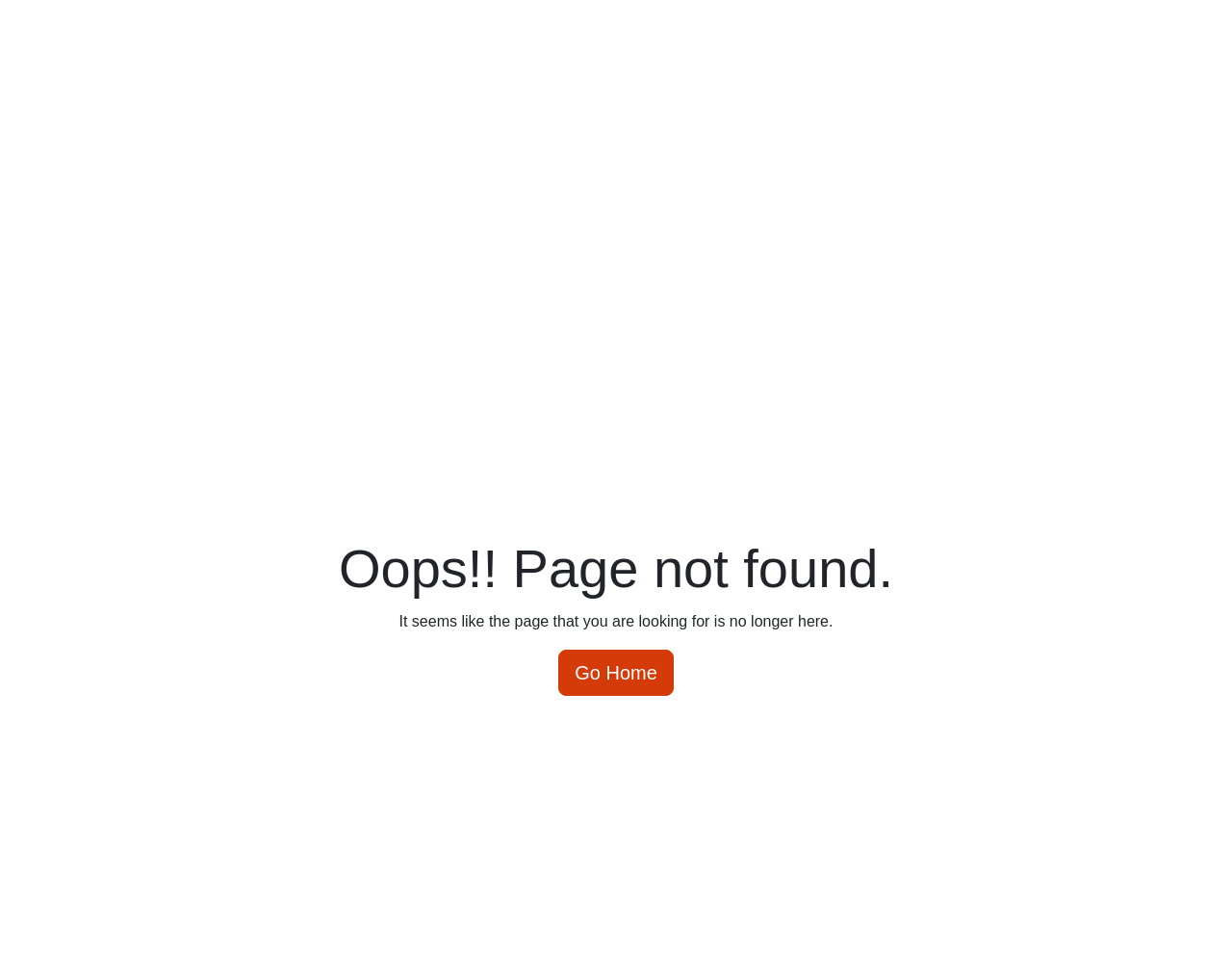Extract the text of the main heading from the webpage.

Oops!! Page not found.